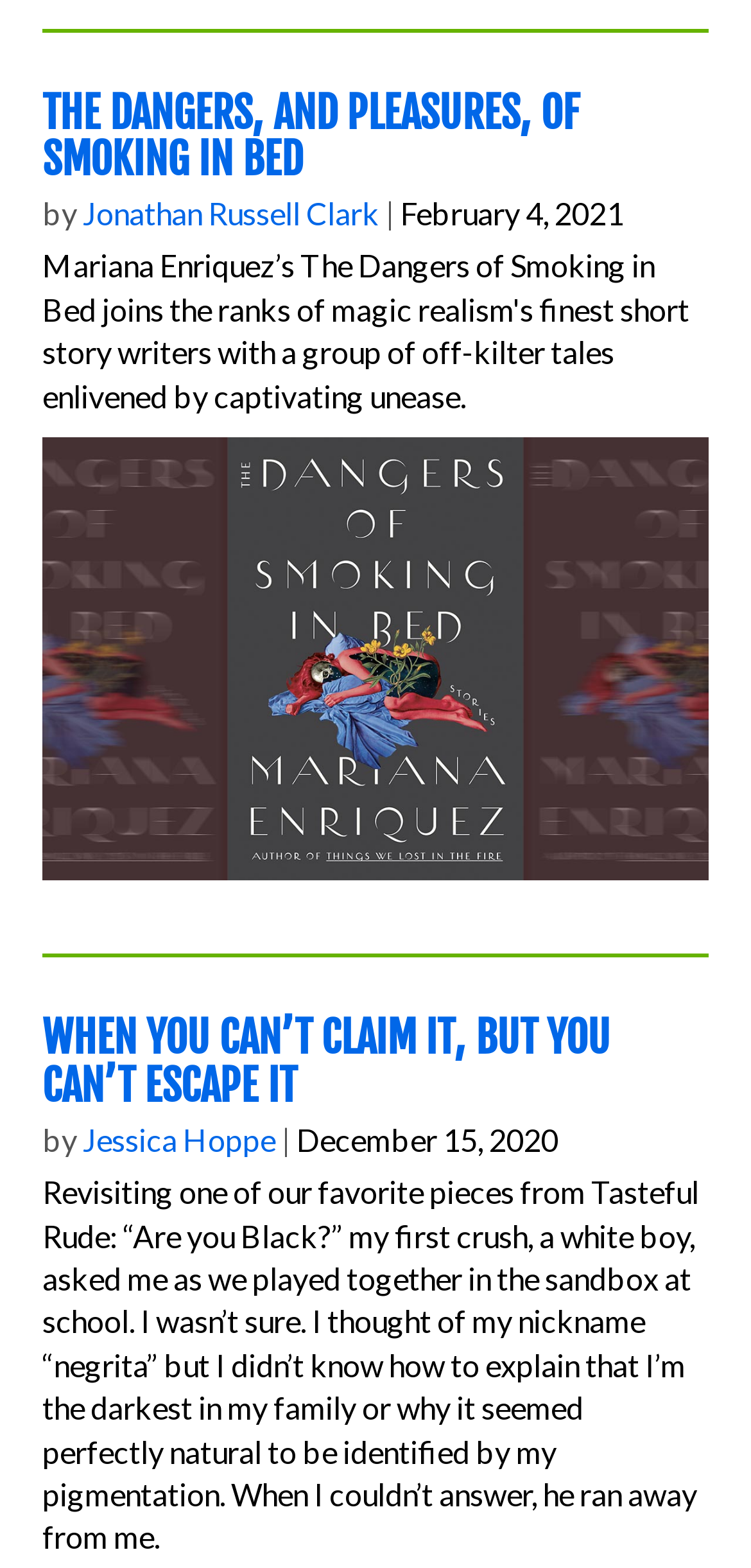How many articles are on this webpage?
Refer to the image and answer the question using a single word or phrase.

2